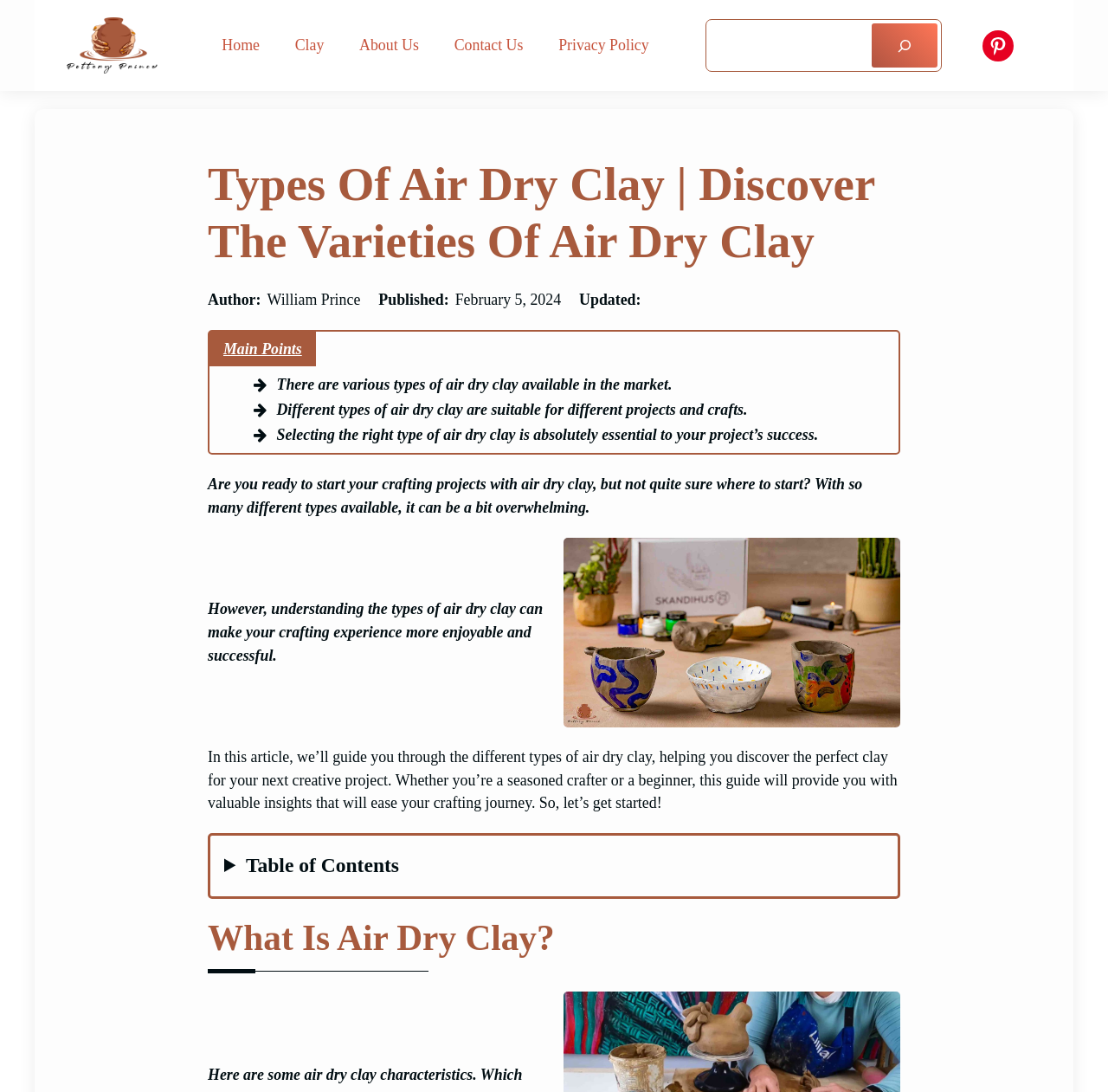Explain the webpage's layout and main content in detail.

The webpage is about types of air dry clay, with a focus on guiding readers through the different varieties and helping them discover the perfect clay for their next creative project. 

At the top left of the page, there is a logo of "Pottery Prince" with a link to the homepage. To the right of the logo, there is a navigation menu with links to "Home", "Clay", "About Us", "Contact Us", and "Privacy Policy". 

On the top right, there is a search bar with a search button and a Pinterest link. 

Below the navigation menu, there is a heading that reads "Types Of Air Dry Clay | Discover The Varieties Of Air Dry Clay". The author's name, "William Prince", and the publication date, "February 5, 2024", are displayed below the heading. 

The main content of the page starts with a brief introduction to the importance of selecting the right type of air dry clay for a project. There are several paragraphs of text that explain the different types of air dry clay and their suitability for different projects and crafts. 

In the middle of the page, there is an image related to air dry clay. 

The page also has a table of contents section, which is collapsed by default, and a heading that reads "What Is Air Dry Clay?" towards the bottom of the page.